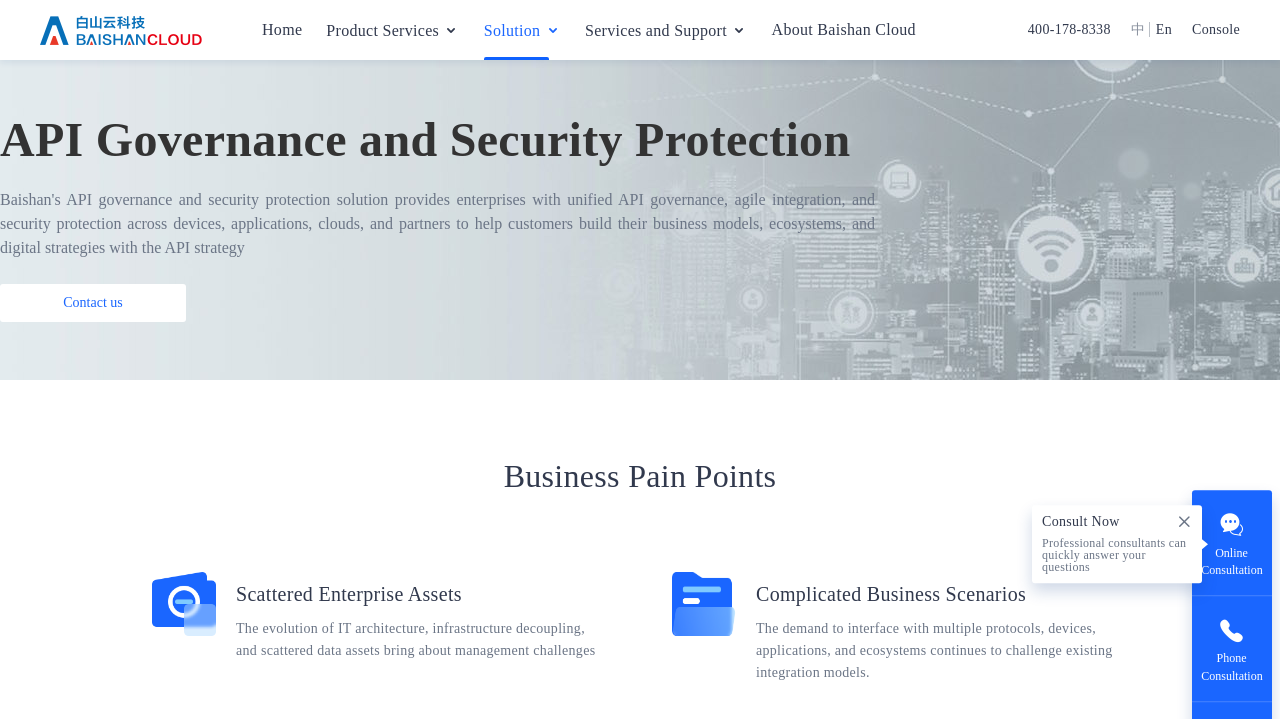Could you locate the bounding box coordinates for the section that should be clicked to accomplish this task: "Click the Consult Now link".

[0.814, 0.715, 0.875, 0.736]